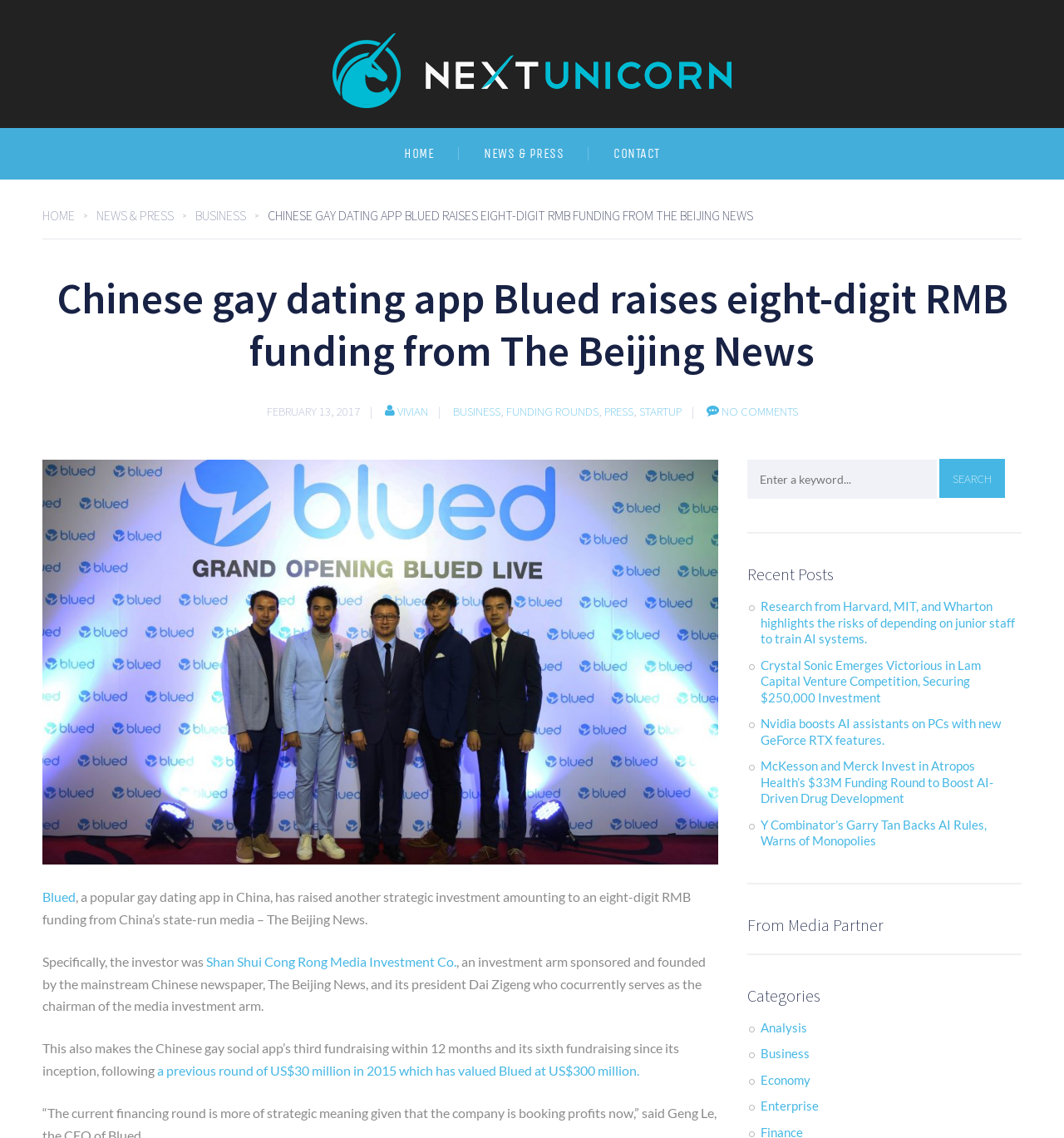From the screenshot, find the bounding box of the UI element matching this description: "To Ask HVAC Pros". Supply the bounding box coordinates in the form [left, top, right, bottom], each a float between 0 and 1.

None